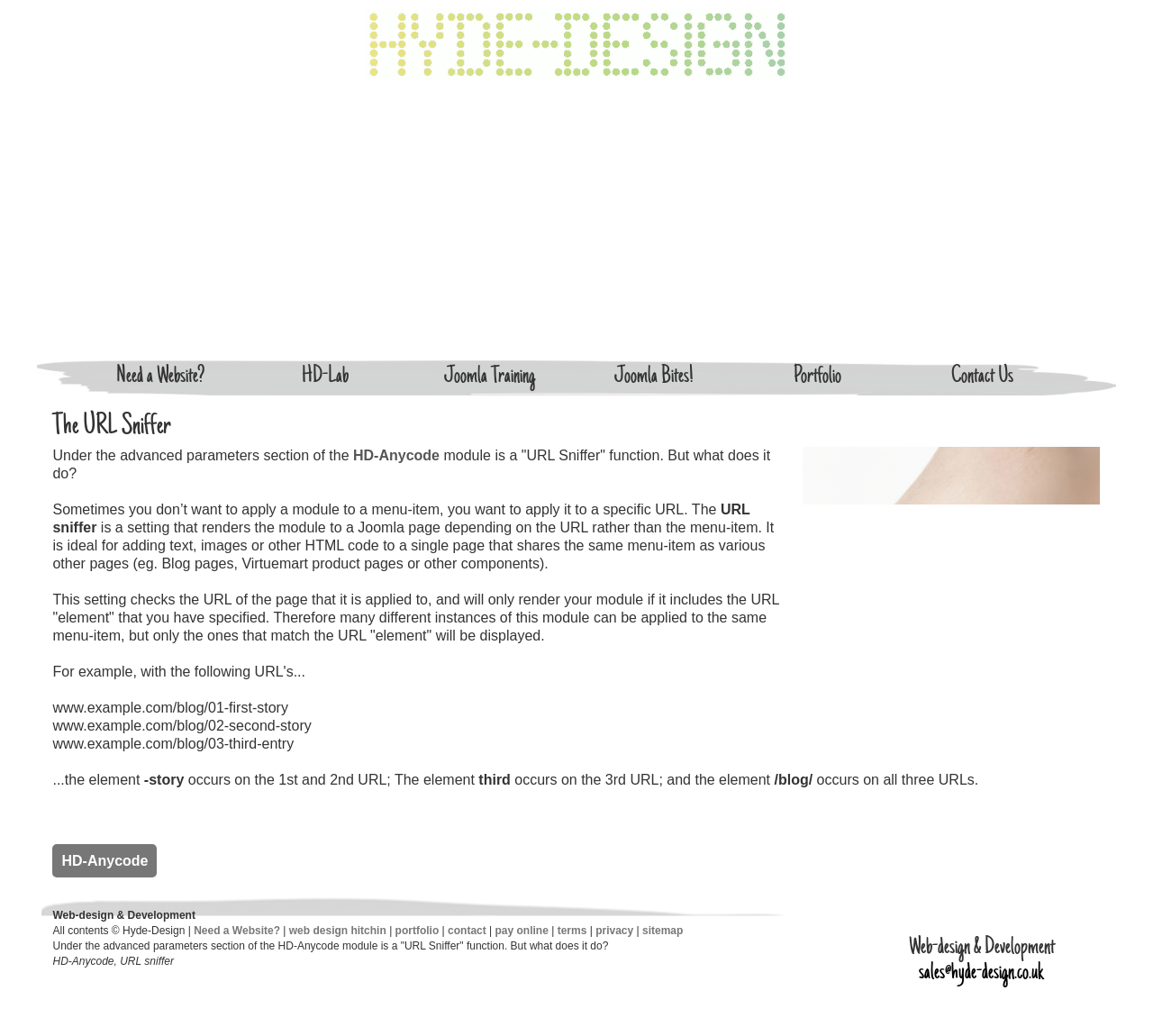Identify the bounding box coordinates of the area you need to click to perform the following instruction: "Go to 'Portfolio'".

[0.689, 0.351, 0.73, 0.376]